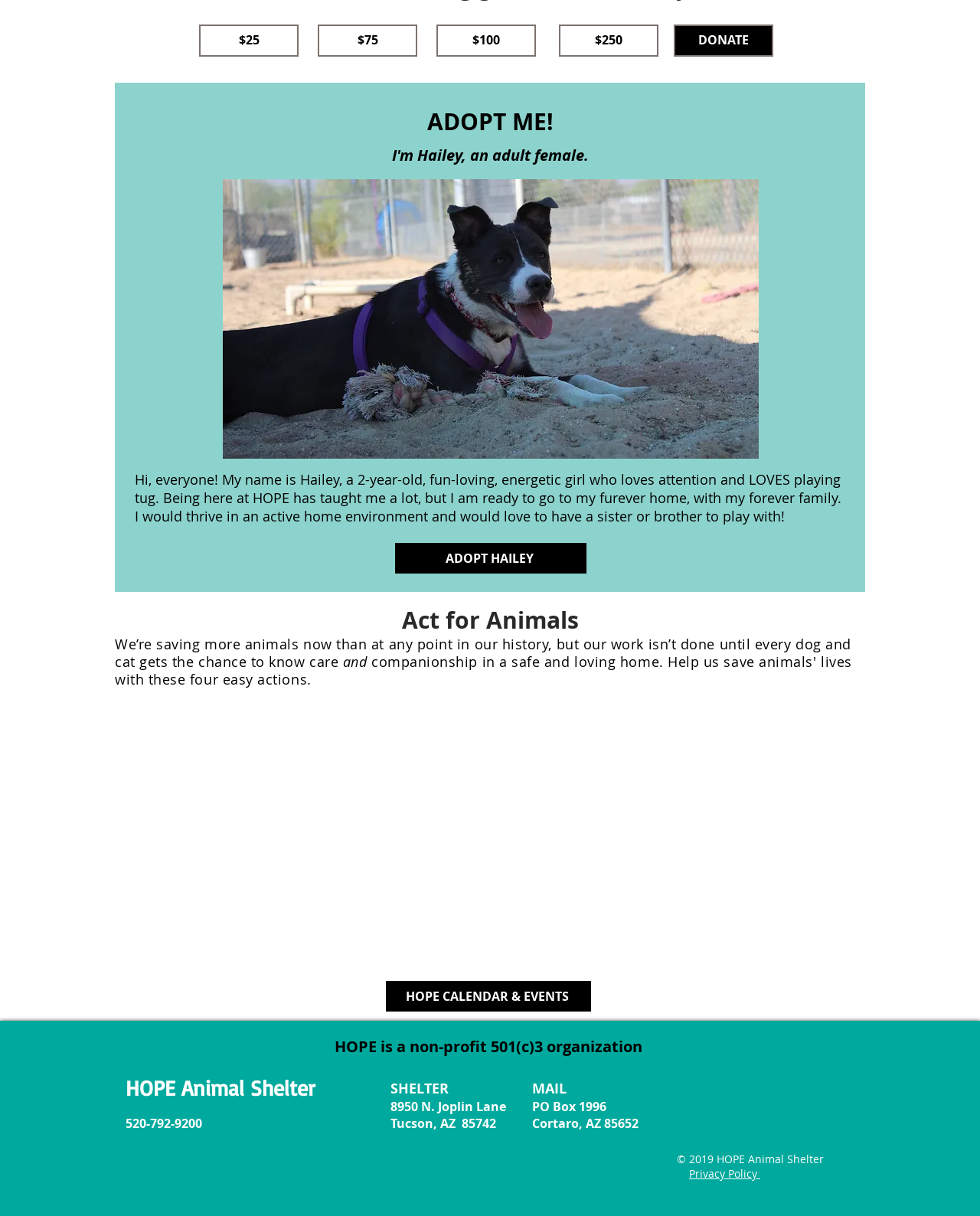Kindly determine the bounding box coordinates for the area that needs to be clicked to execute this instruction: "Read privacy policy".

[0.703, 0.959, 0.776, 0.971]